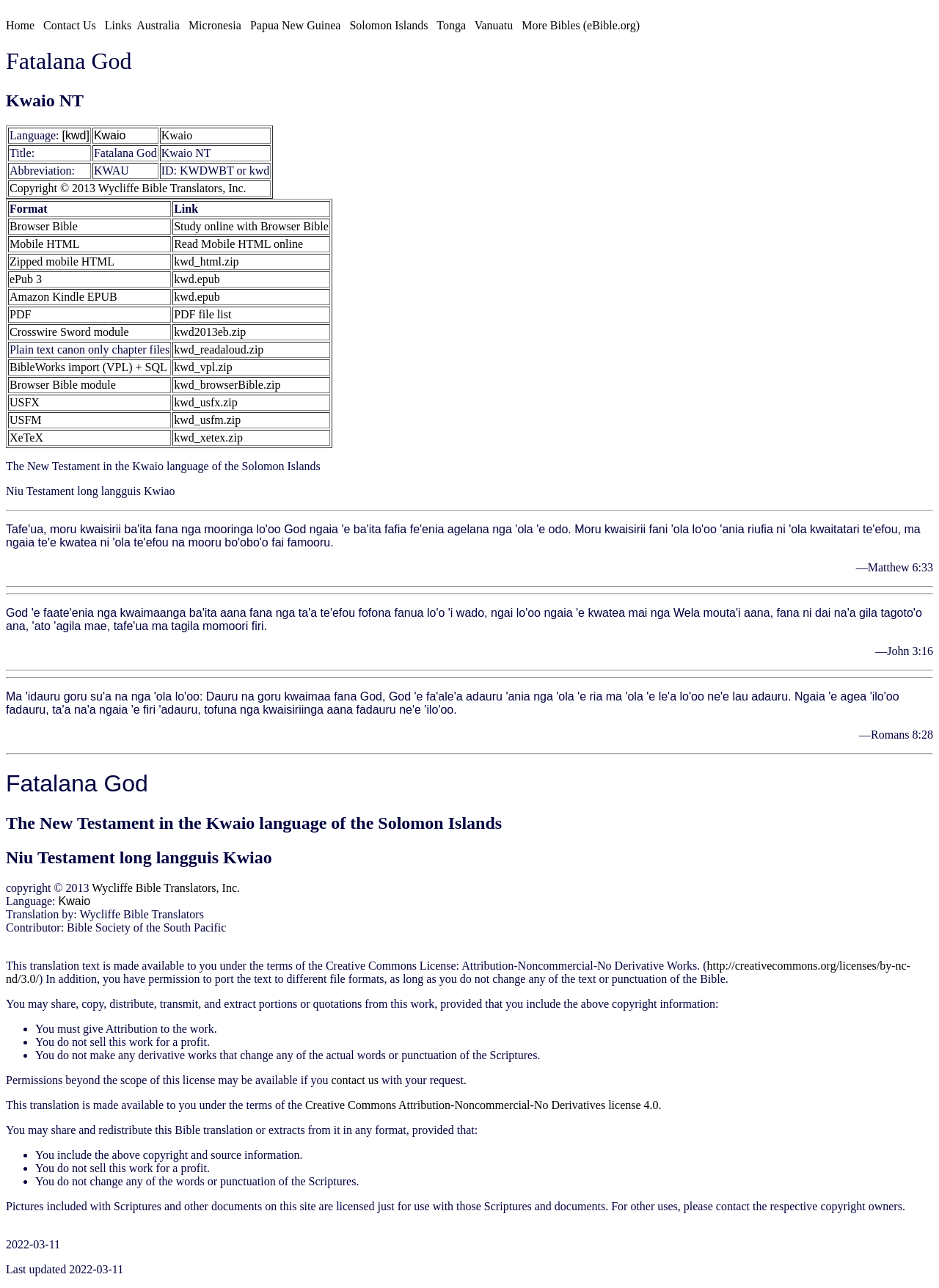Determine the bounding box coordinates of the element's region needed to click to follow the instruction: "Select Australia". Provide these coordinates as four float numbers between 0 and 1, formatted as [left, top, right, bottom].

[0.145, 0.015, 0.191, 0.024]